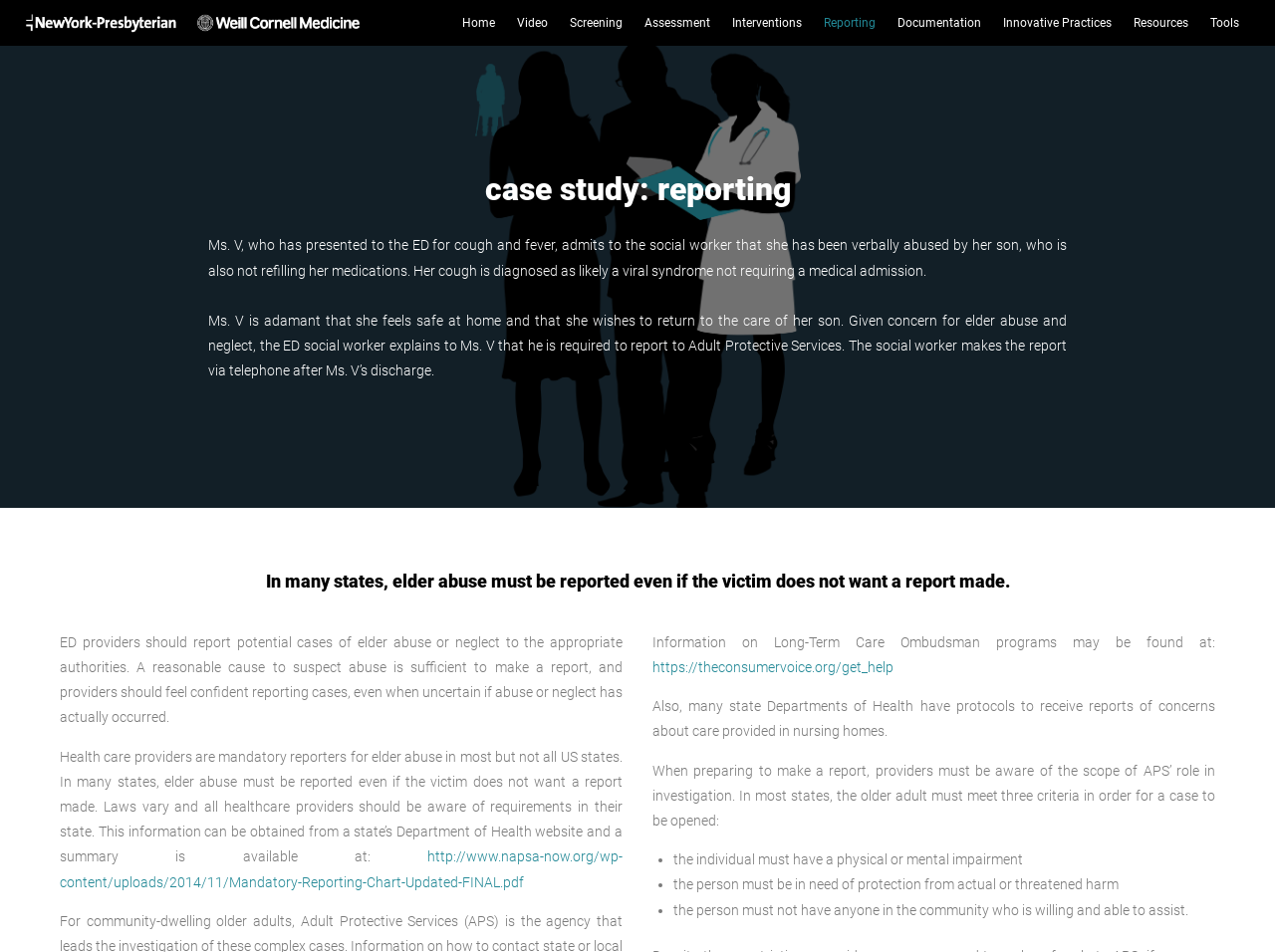Identify the bounding box coordinates of the HTML element based on this description: "Home".

[0.358, 0.0, 0.393, 0.048]